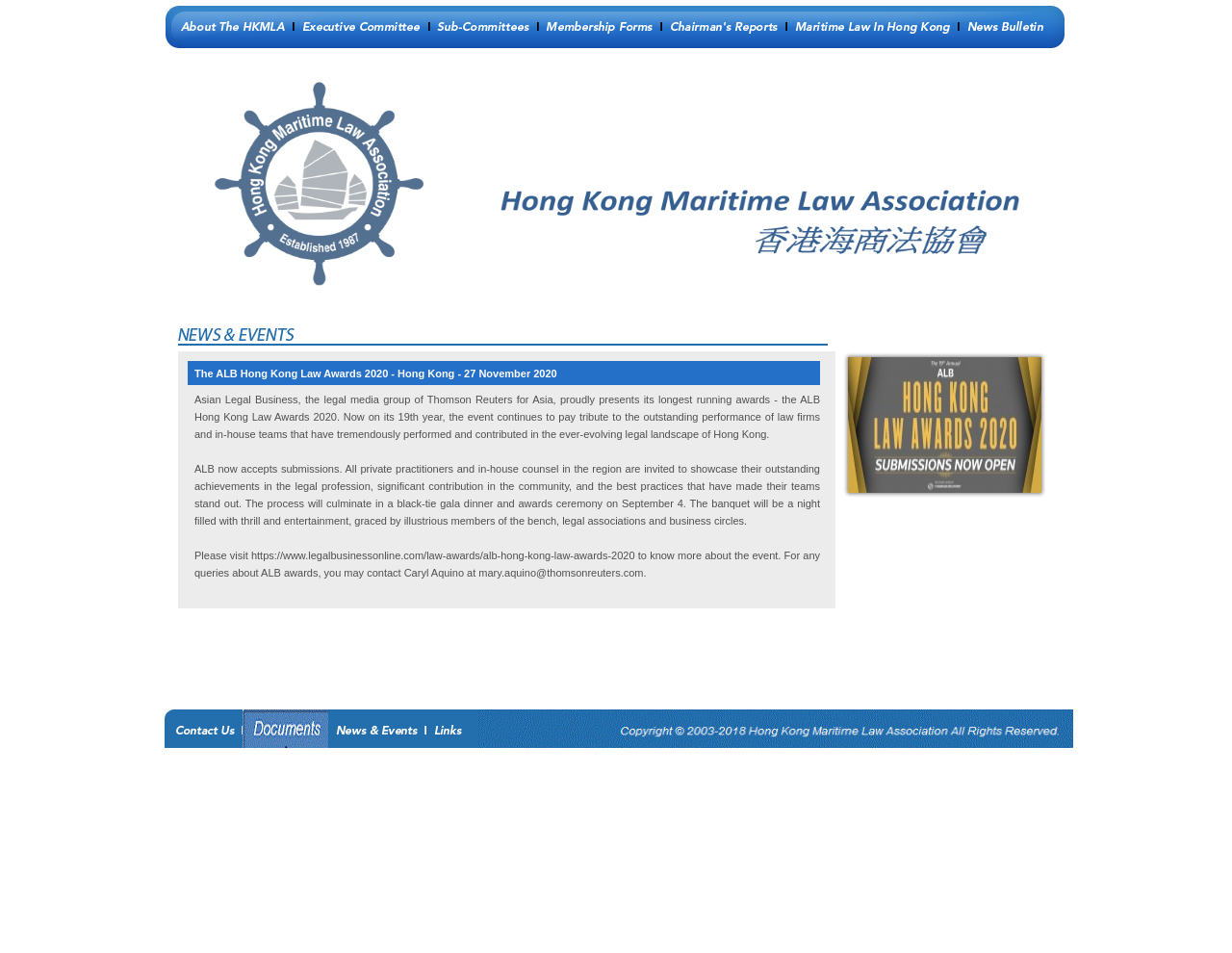Find the bounding box coordinates for the UI element whose description is: "name="Image49"". The coordinates should be four float numbers between 0 and 1, in the format [left, top, right, bottom].

[0.541, 0.031, 0.634, 0.048]